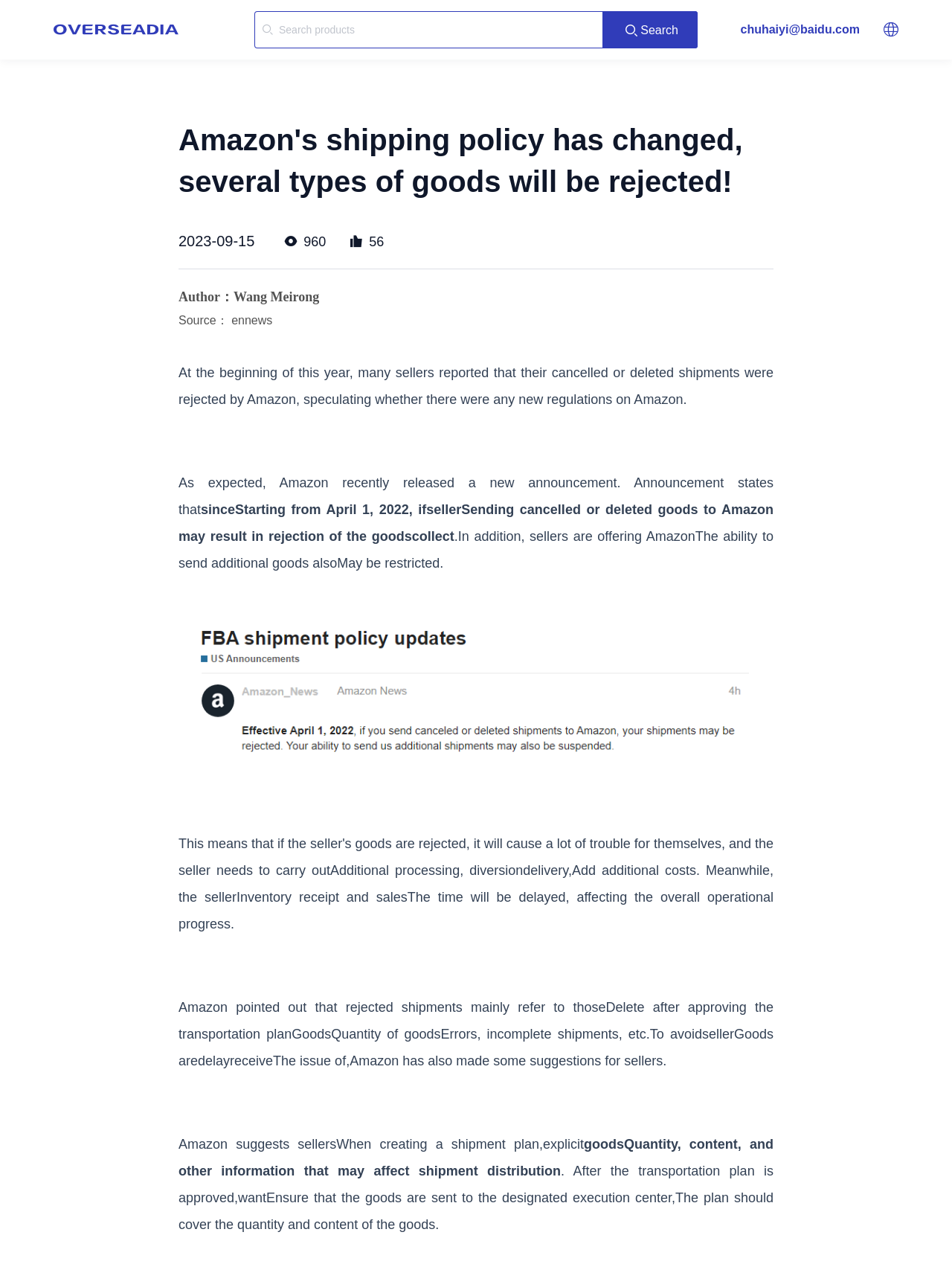What should sellers do to avoid goods being rejected?
Provide an in-depth answer to the question, covering all aspects.

According to the webpage, Amazon suggests that sellers should clarify the quantity and content of the goods when creating a shipment plan, and ensure that the goods are sent to the designated execution center. This will help avoid goods being rejected by Amazon.